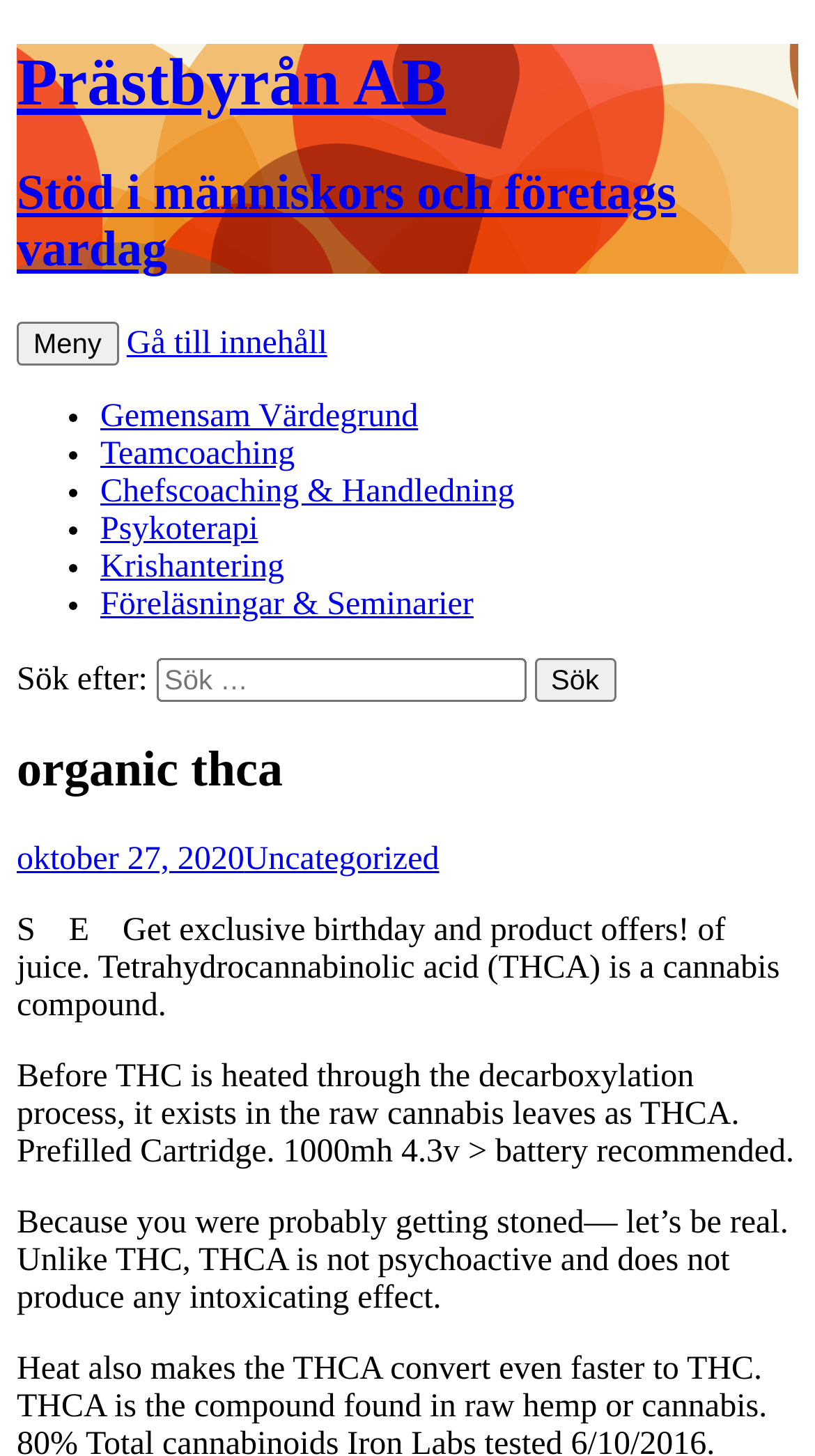What is the purpose of the search box?
Answer the question using a single word or phrase, according to the image.

To search for content